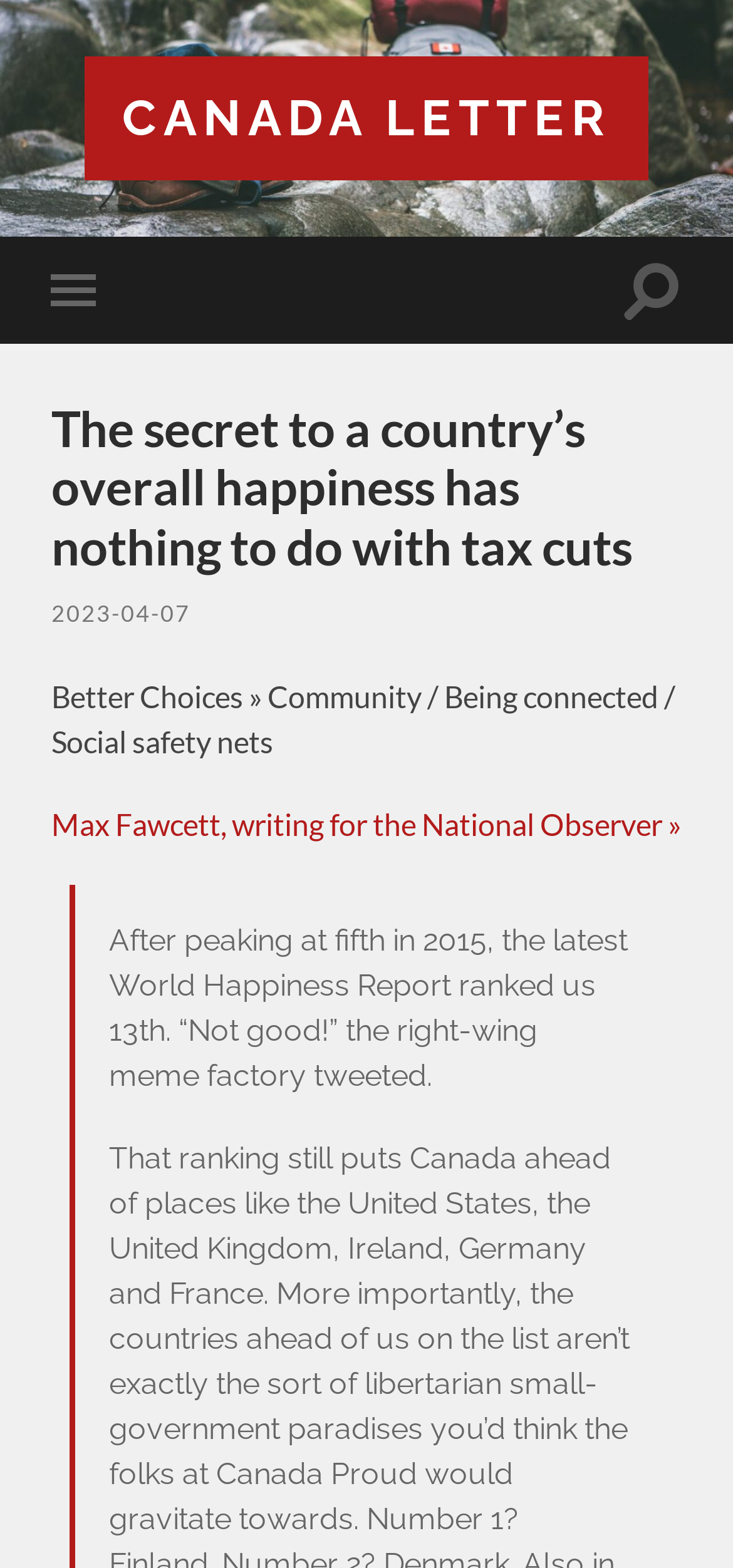Illustrate the webpage's structure and main components comprehensively.

The webpage appears to be an article or blog post discussing the concept of happiness in relation to a country's overall well-being. At the top of the page, there is a header section containing a link to "CANADA LETTER" positioned near the center, flanked by two buttons: "Toggle mobile menu" on the left and "Toggle search field" on the right.

Below the header section, there is a main heading that reads "The secret to a country’s overall happiness has nothing to do with tax cuts." This heading is followed by a link displaying the date "2023-04-07" and a brief description "Better Choices » Community / Being connected / Social safety nets." 

Further down, there is a link to an article or author, "Max Fawcett, writing for the National Observer »", which is accompanied by a paragraph of text that discusses the ranking of a country's happiness, specifically mentioning that it has dropped from 5th to 13th in the latest World Happiness Report.